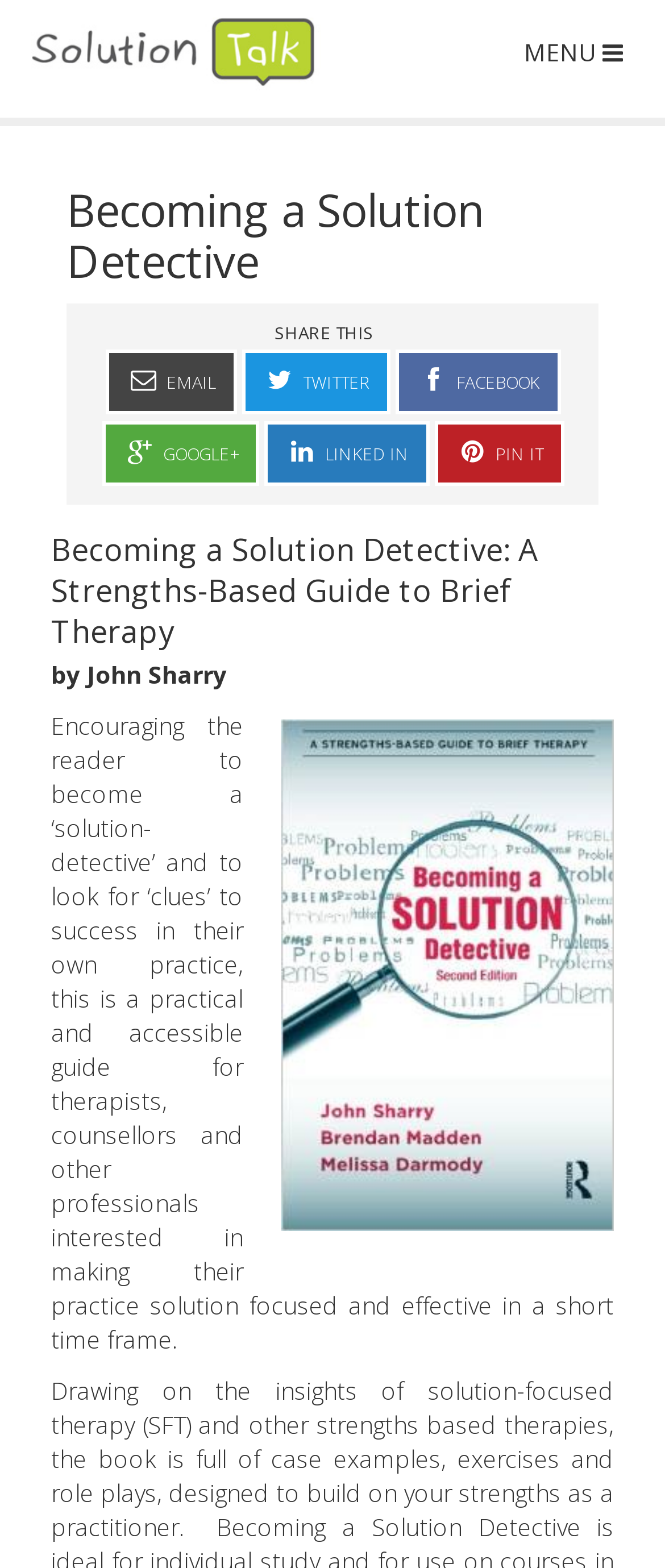Find the bounding box coordinates of the area to click in order to follow the instruction: "Click the MENU button".

[0.788, 0.023, 0.896, 0.043]